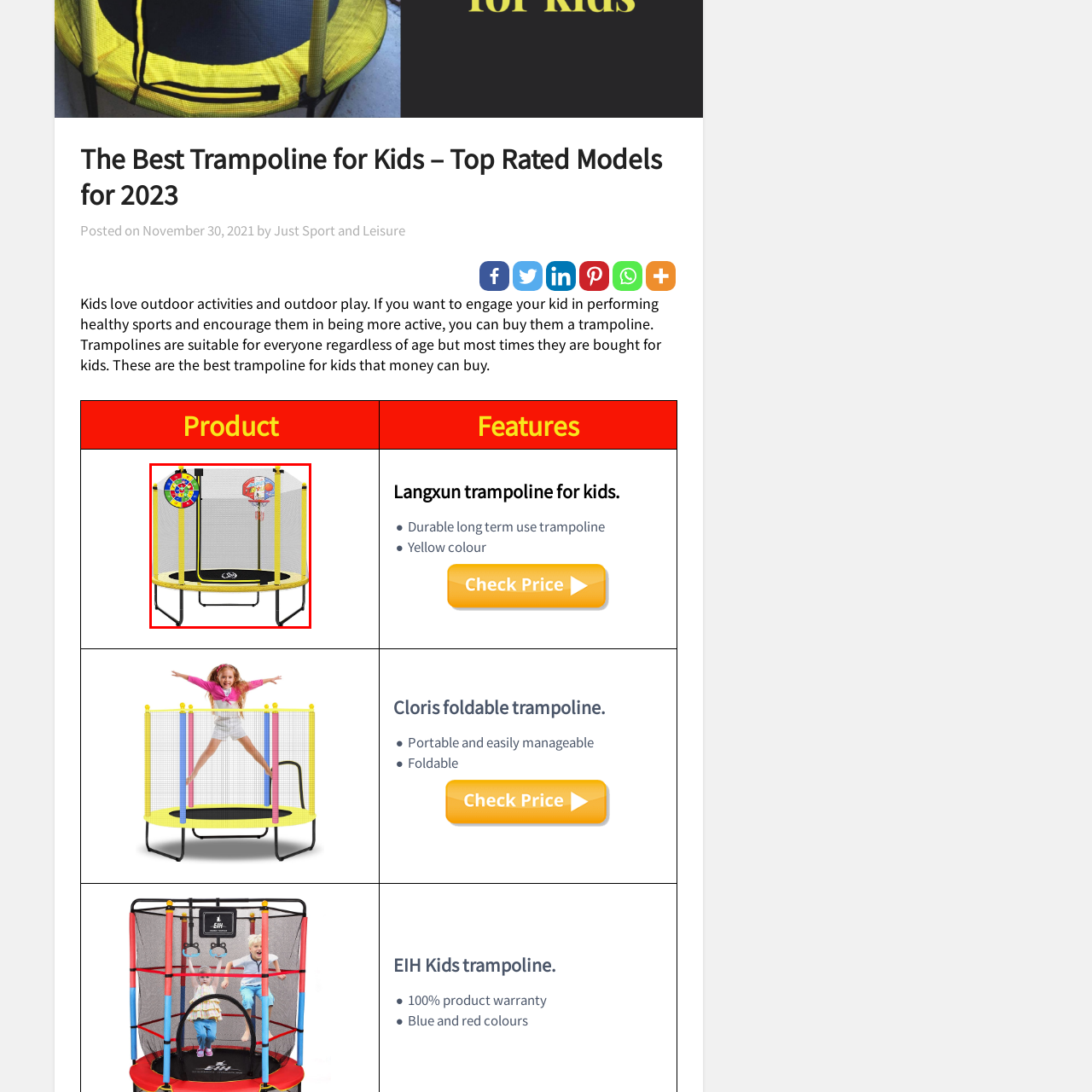Why are trampolines like this popular for backyards?
Examine the image enclosed within the red bounding box and provide a comprehensive answer relying on the visual details presented in the image.

According to the caption, trampolines like this are a popular choice for family backyards because they 'provide entertainment and exercise for kids', making them an attractive option for families who want to encourage active play and outdoor activities.